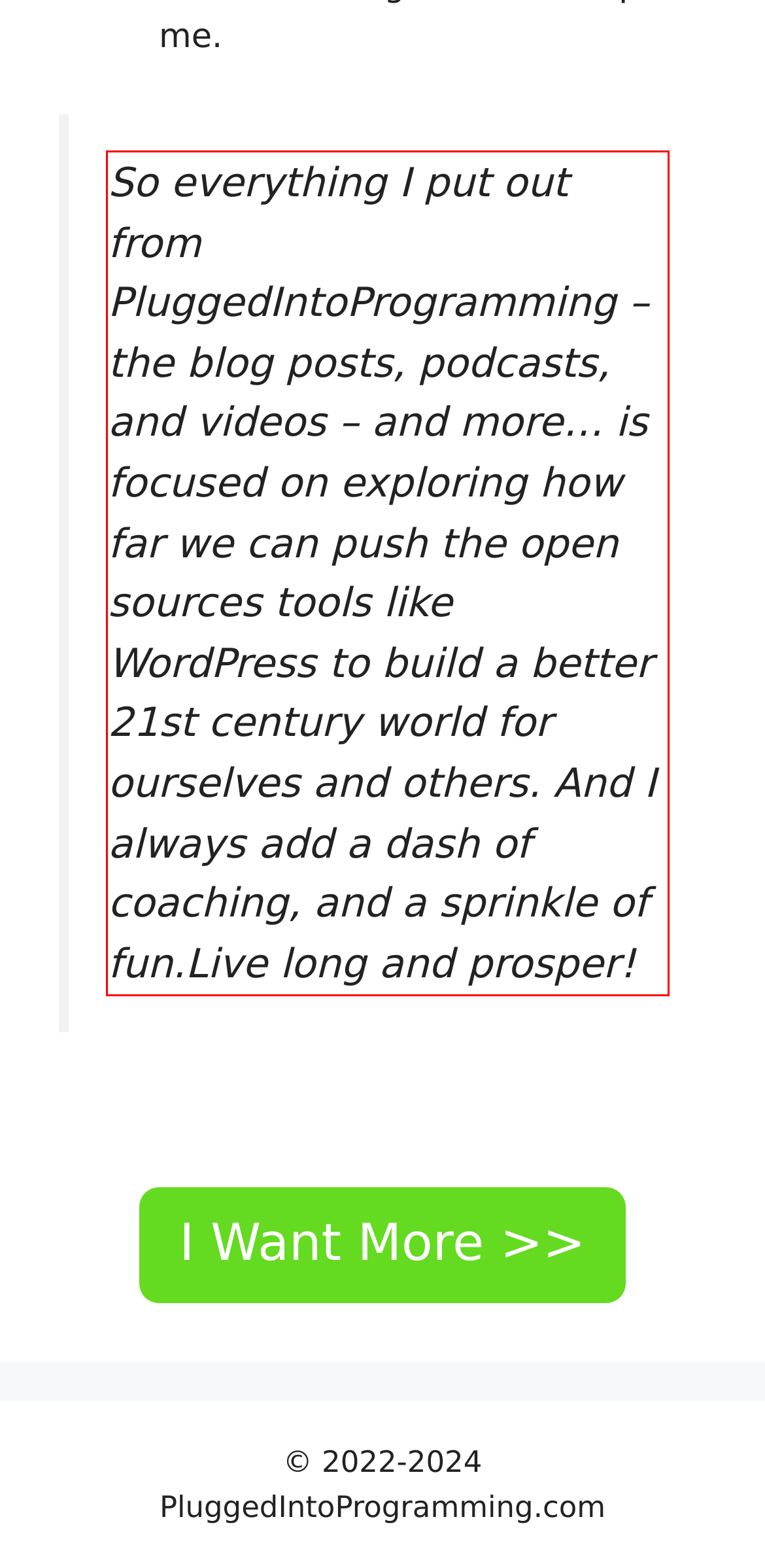View the screenshot of the webpage and identify the UI element surrounded by a red bounding box. Extract the text contained within this red bounding box.

So everything I put out from PluggedIntoProgramming – the blog posts, podcasts, and videos – and more… is focused on exploring how far we can push the open sources tools like WordPress to build a better 21st century world for ourselves and others. And I always add a dash of coaching, and a sprinkle of fun.Live long and prosper!